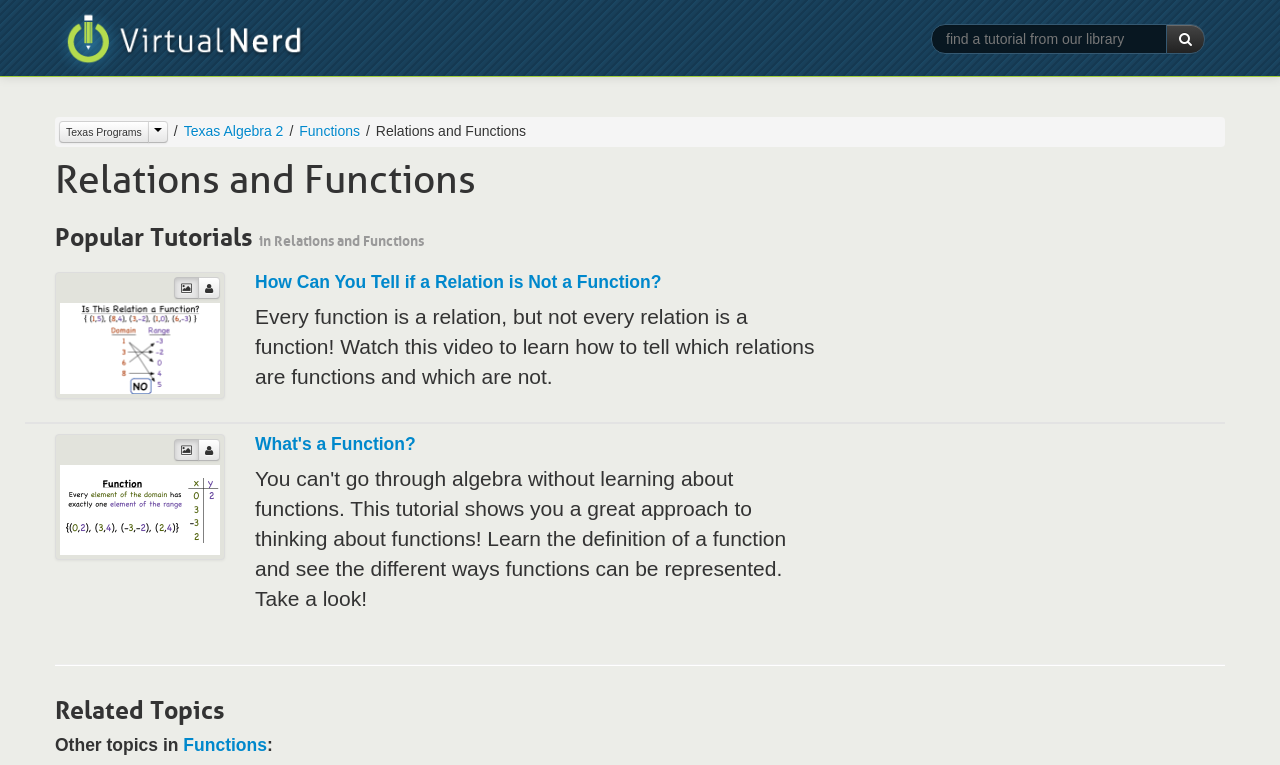Please specify the bounding box coordinates of the area that should be clicked to accomplish the following instruction: "Search for a tutorial". The coordinates should consist of four float numbers between 0 and 1, i.e., [left, top, right, bottom].

[0.727, 0.031, 0.912, 0.071]